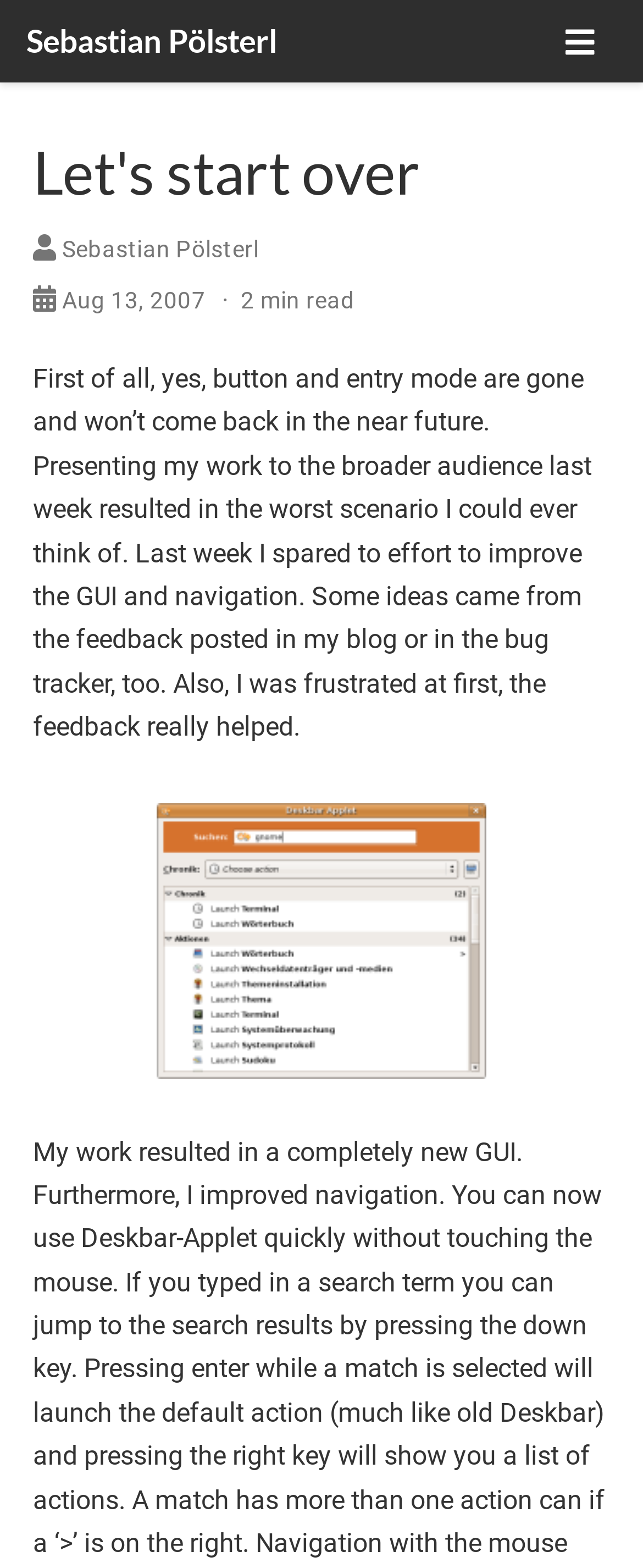Using the element description Sebastian Pölsterl, predict the bounding box coordinates for the UI element. Provide the coordinates in (top-left x, top-left y, bottom-right x, bottom-right y) format with values ranging from 0 to 1.

[0.041, 0.0, 0.431, 0.053]